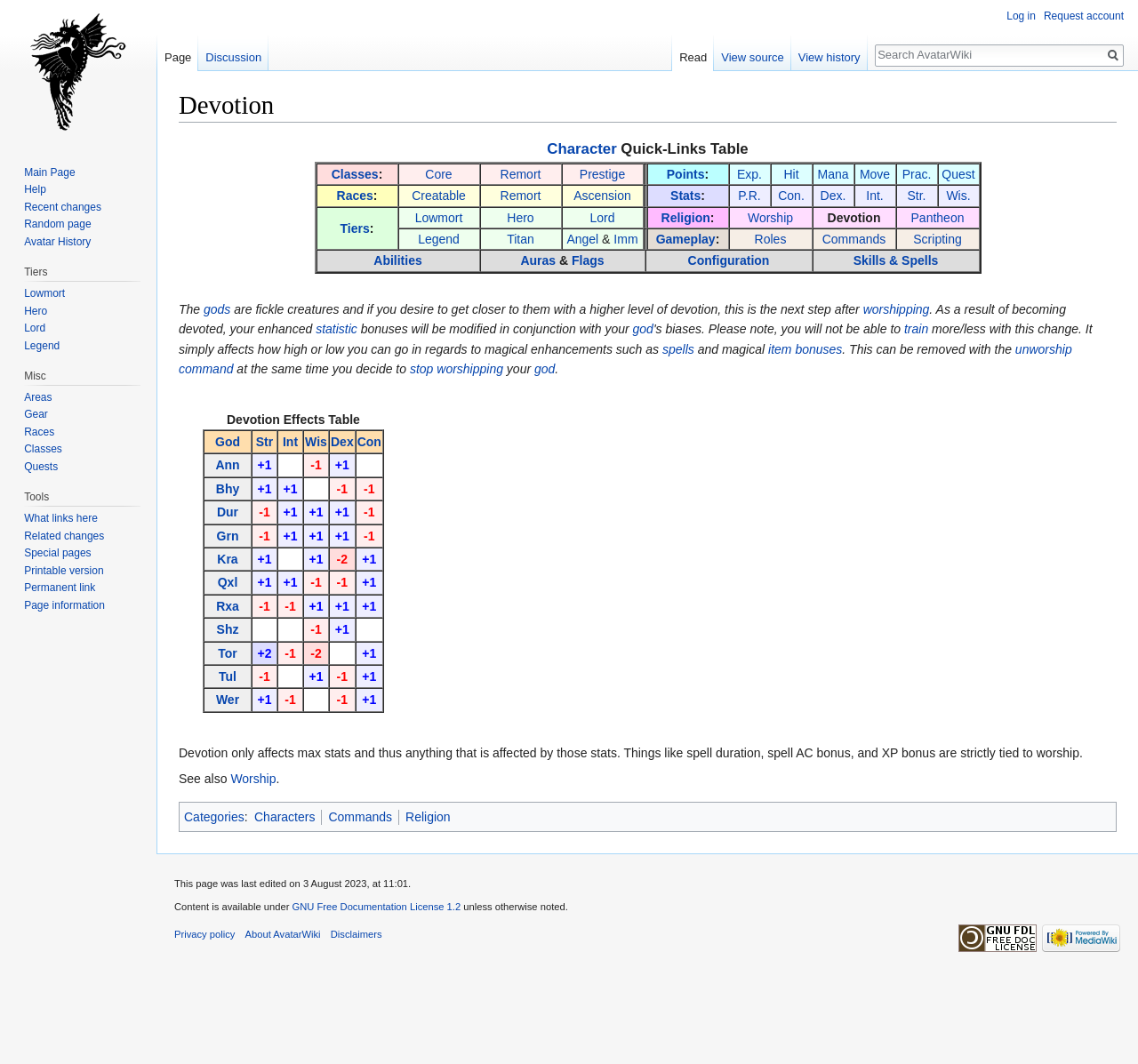Provide the bounding box coordinates of the UI element that matches the description: "title="Visit the main page"".

[0.006, 0.0, 0.131, 0.134]